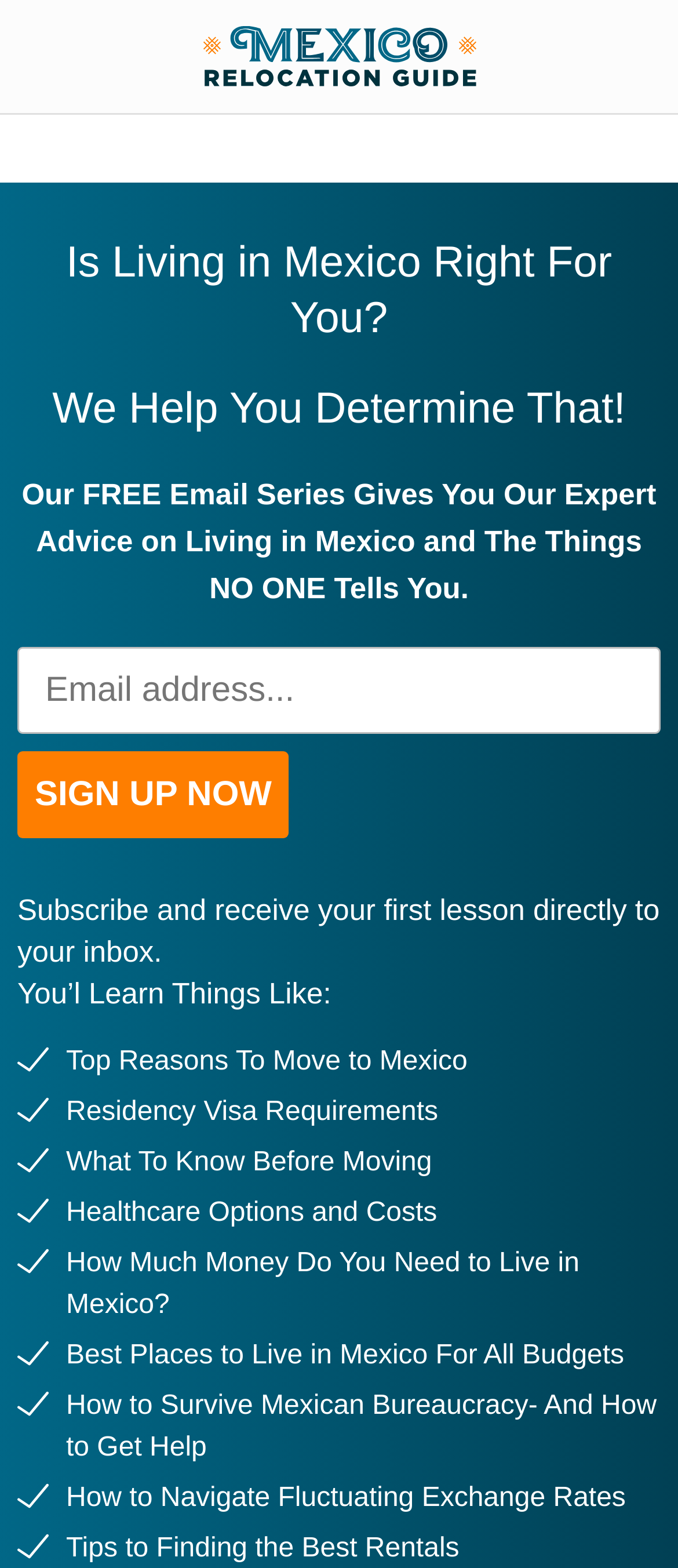What is the logo of the website?
Deliver a detailed and extensive answer to the question.

The logo of the website is the 'Mexico Relocation Guide logo', which is an image element on the webpage, as indicated by the image element with the description 'Mexico Relocation Guide logo'.